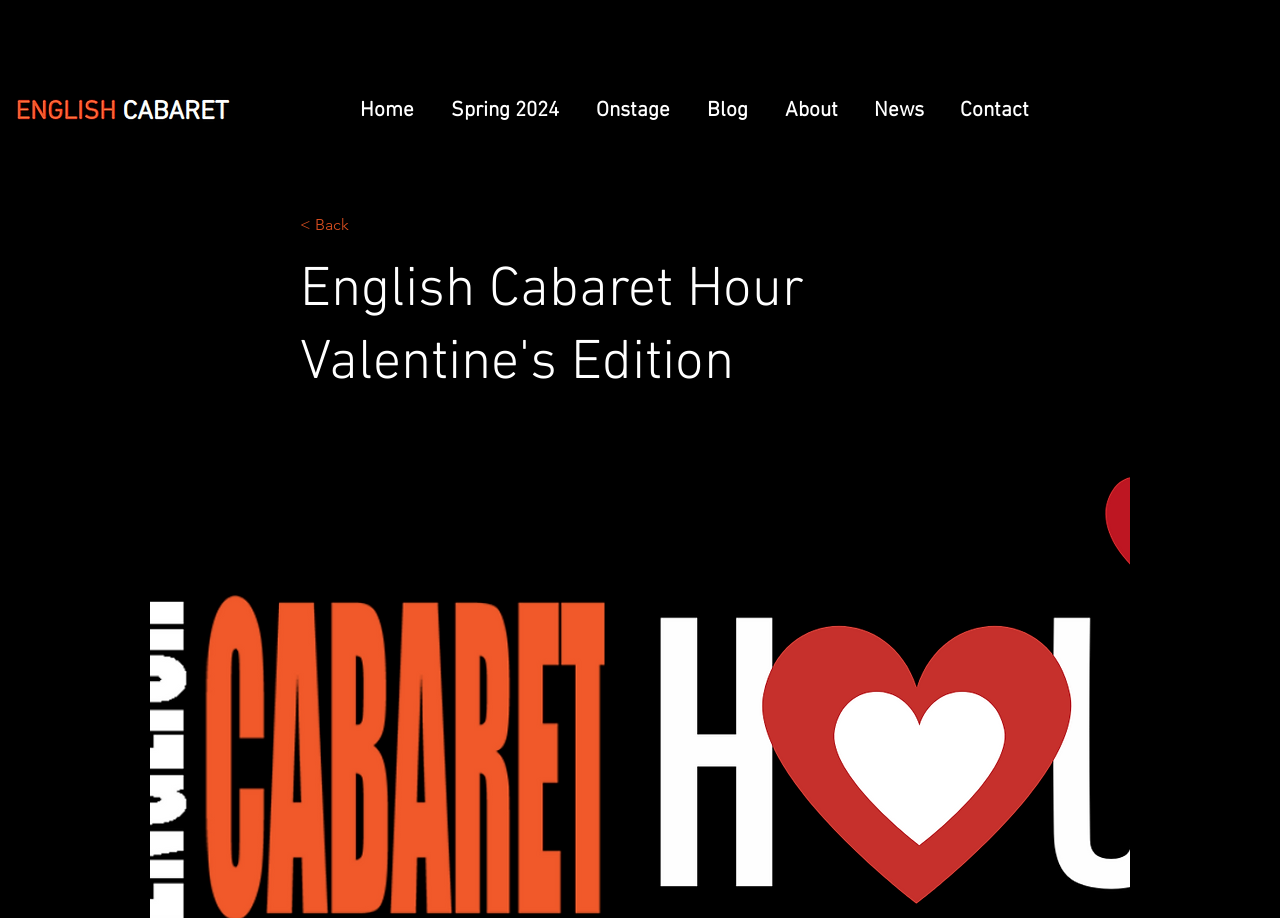Specify the bounding box coordinates for the region that must be clicked to perform the given instruction: "read the blog".

[0.538, 0.094, 0.598, 0.148]